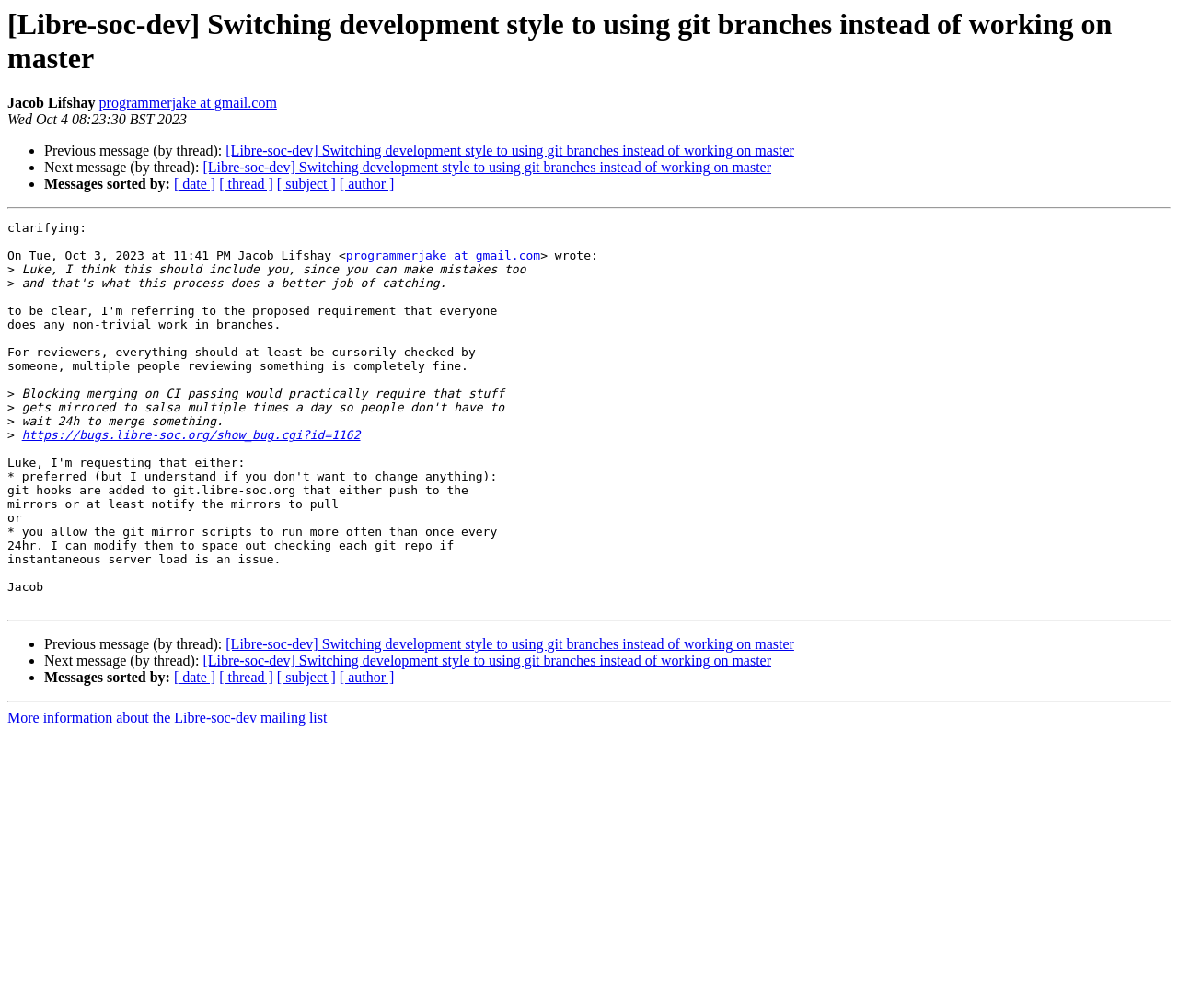Pinpoint the bounding box coordinates of the clickable element to carry out the following instruction: "Sort messages by date."

[0.148, 0.175, 0.183, 0.19]